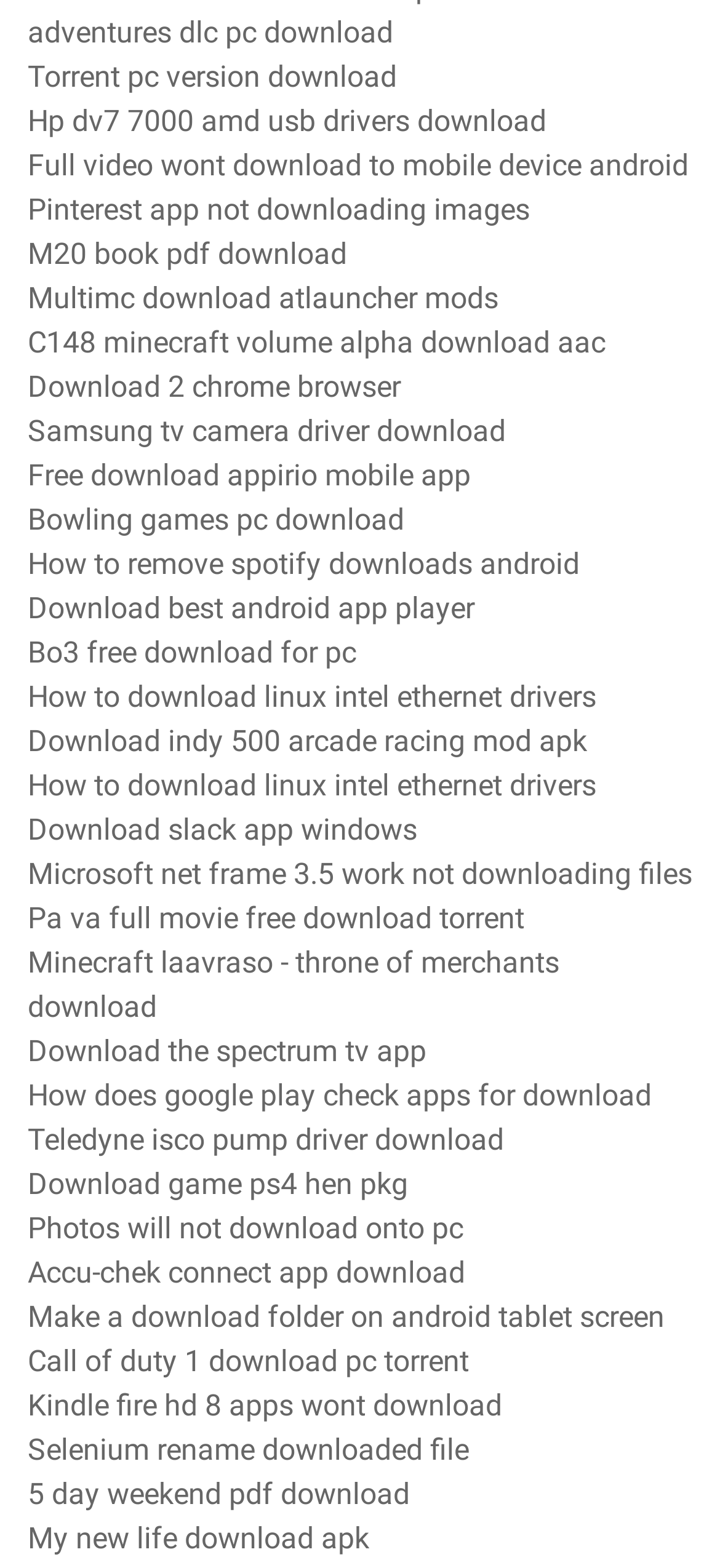Please identify the bounding box coordinates of the element that needs to be clicked to perform the following instruction: "Get Hp dv7 7000 AMD USB drivers".

[0.038, 0.065, 0.759, 0.088]